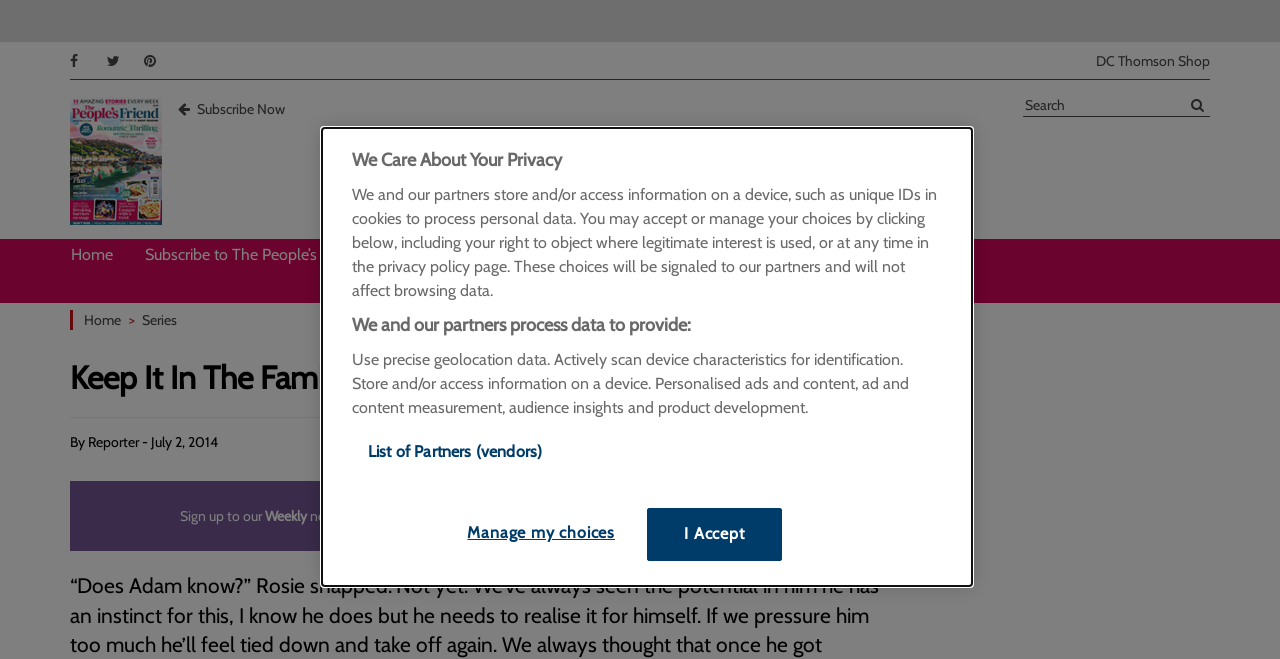Answer this question using a single word or a brief phrase:
What is the purpose of the search box?

To search the website